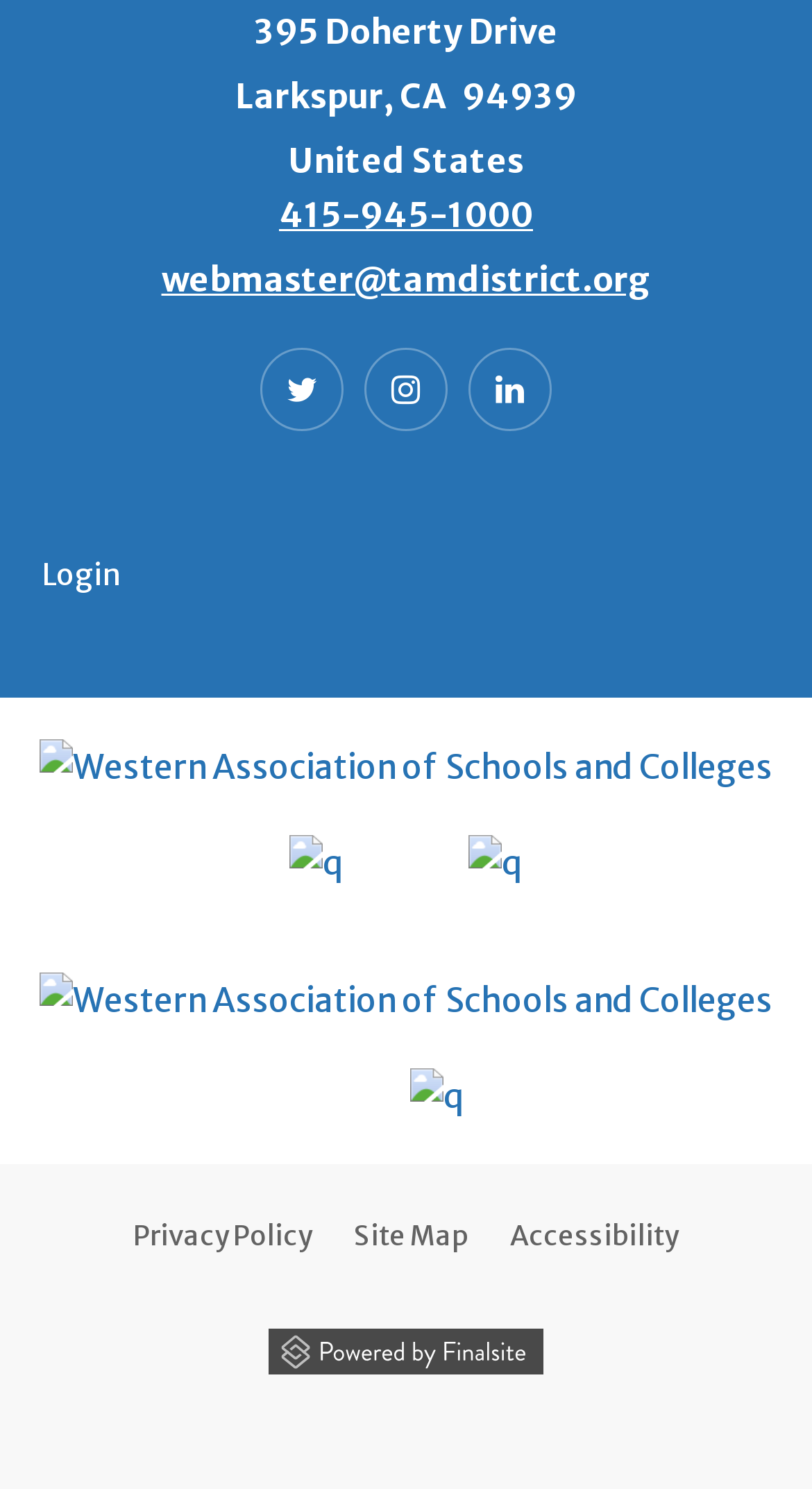What is the name of the organization's website platform?
Look at the image and respond to the question as thoroughly as possible.

I found the name of the website platform by looking at the link element at the bottom of the webpage, which says 'Powered by Finalsite'.